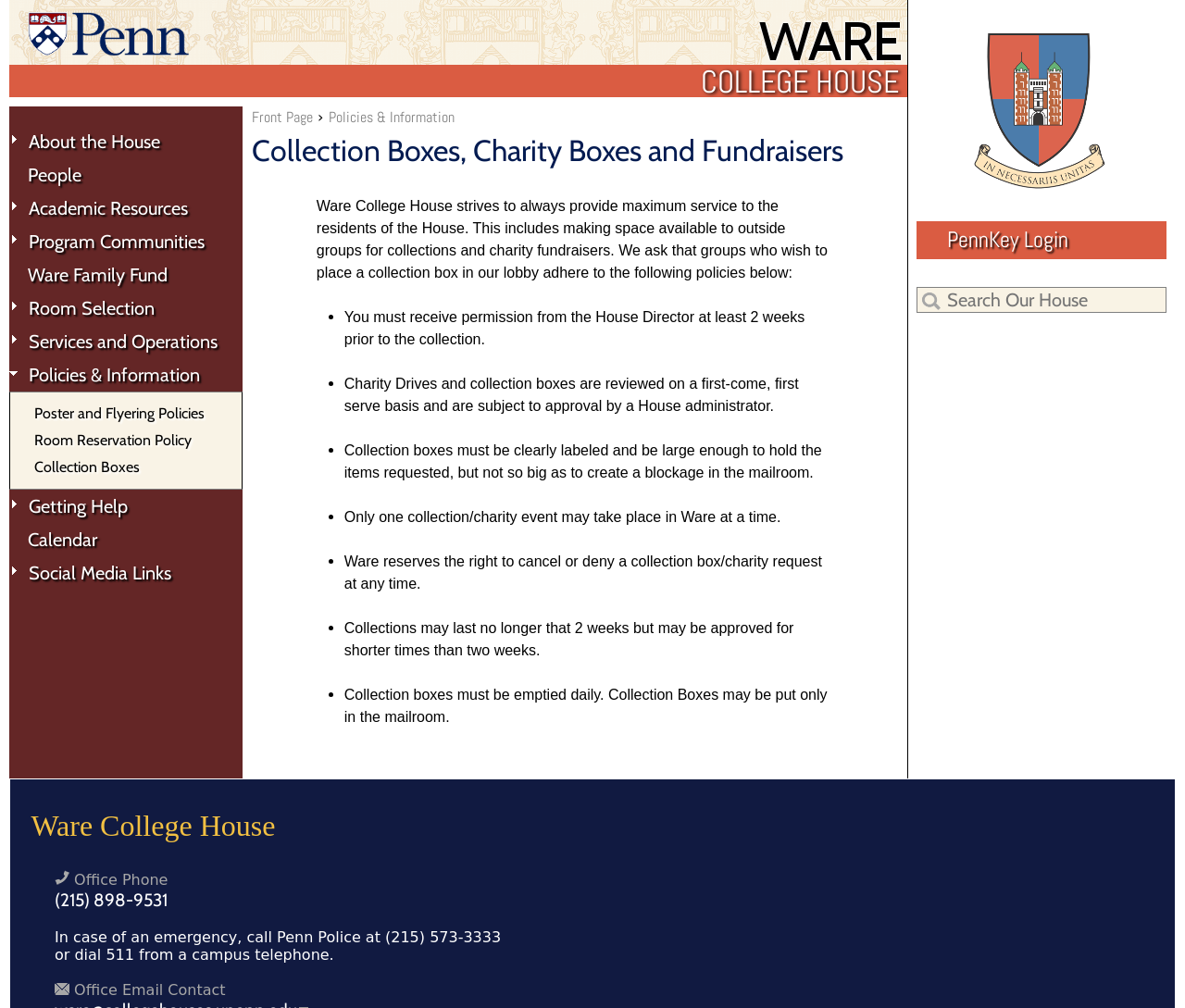Please find the bounding box coordinates of the section that needs to be clicked to achieve this instruction: "View the 'Collection Boxes' policy".

[0.02, 0.45, 0.204, 0.477]